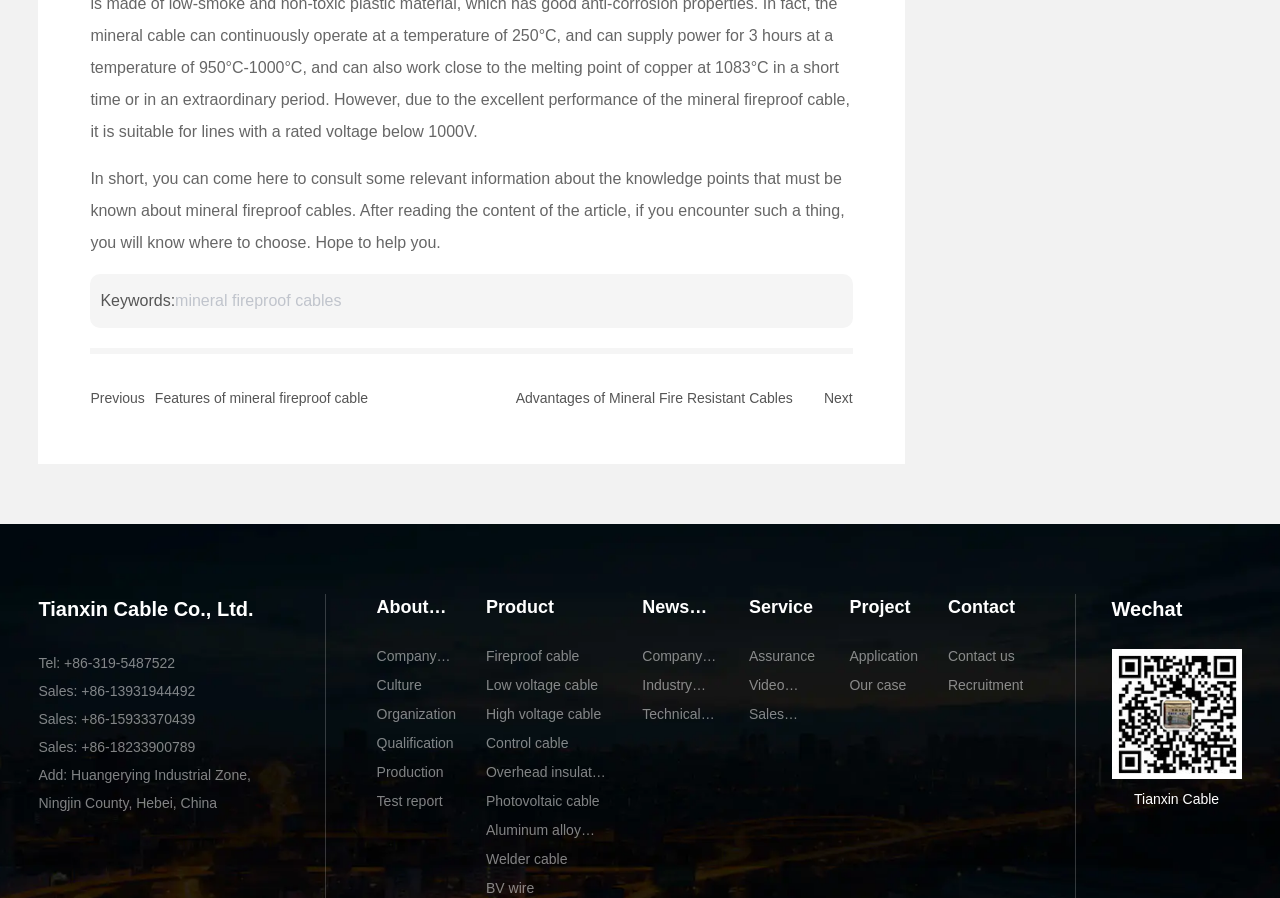Please identify the bounding box coordinates of the area that needs to be clicked to follow this instruction: "Click on the 'Richest' link".

None